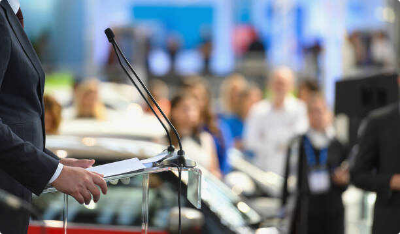Describe all elements and aspects of the image.

The image captures a speaker standing behind a glass podium, poised to address an audience. The foreground features the speaker's hand resting on the podium, which is equipped with a microphone, indicating a formal presentation or announcement. In the background, a group of attendees is partially visible, suggesting a lively event atmosphere, likely related to an automotive or political context. Soft lighting and blurred details of vehicles can be seen, hinting at an expo or convention setting, where significant discussions or announcements, such as those about political candidates or campaigns, are taking place. The overall scene conveys a sense of engagement and anticipation from the audience.